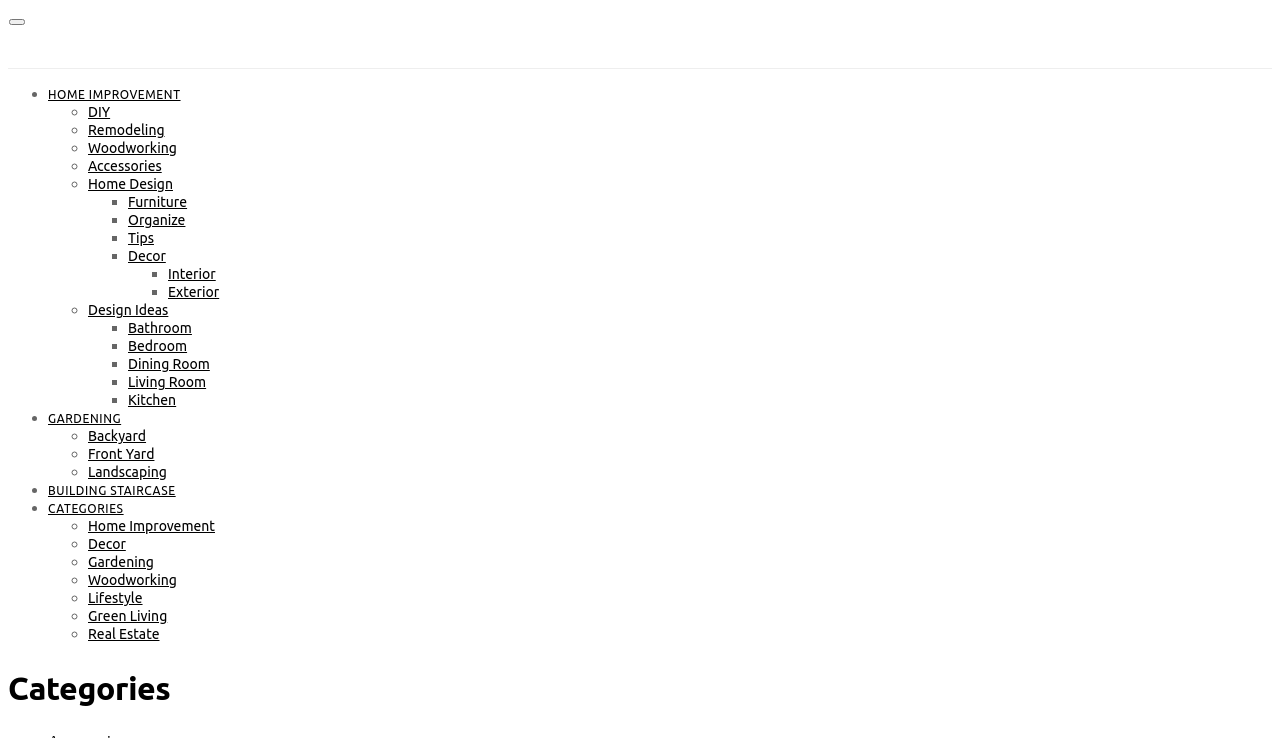Provide a one-word or brief phrase answer to the question:
What is the position of 'Kitchen' in the list of room categories?

8th